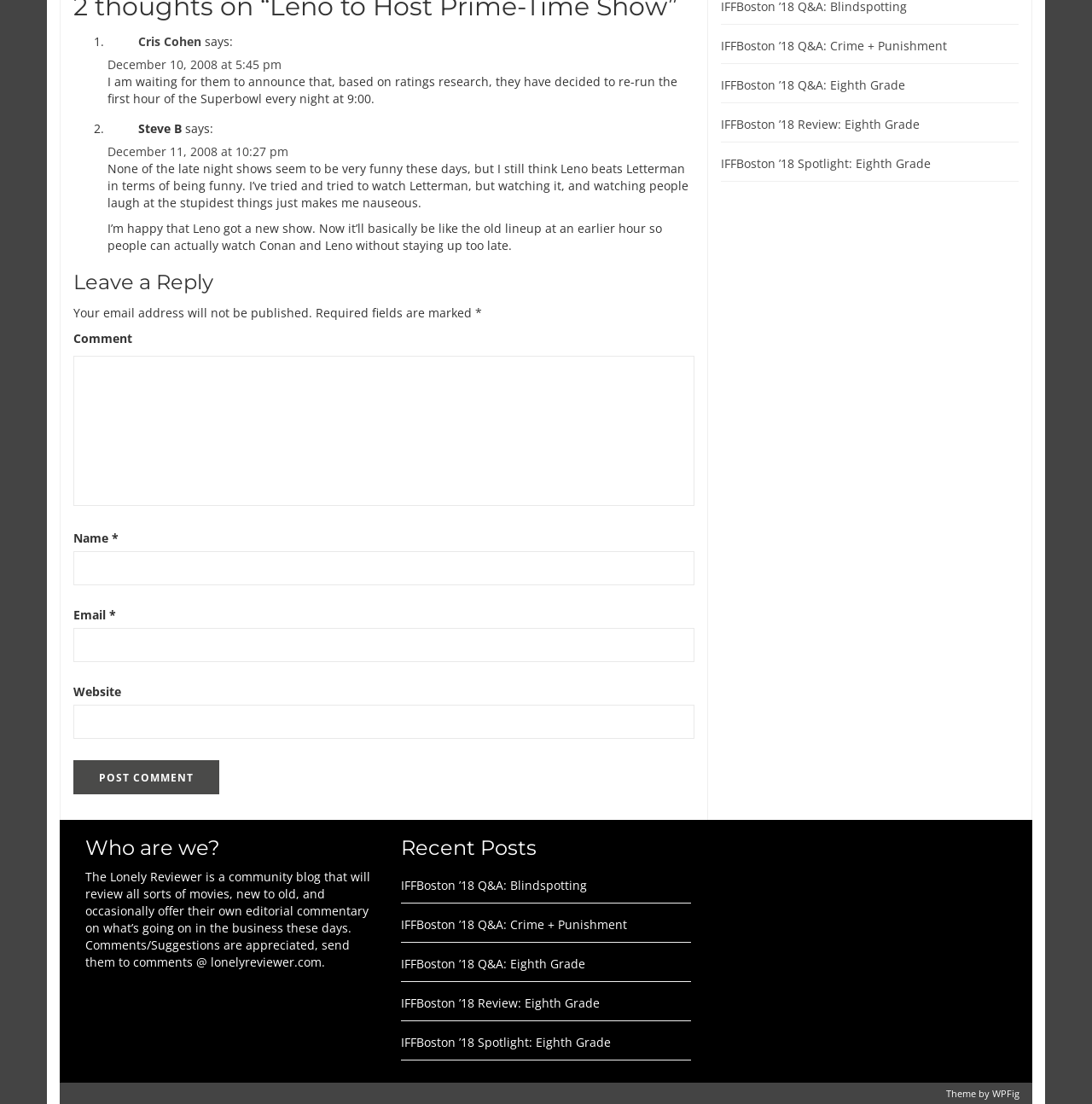Find the bounding box of the web element that fits this description: "name="submit" value="Post Comment"".

[0.067, 0.689, 0.201, 0.72]